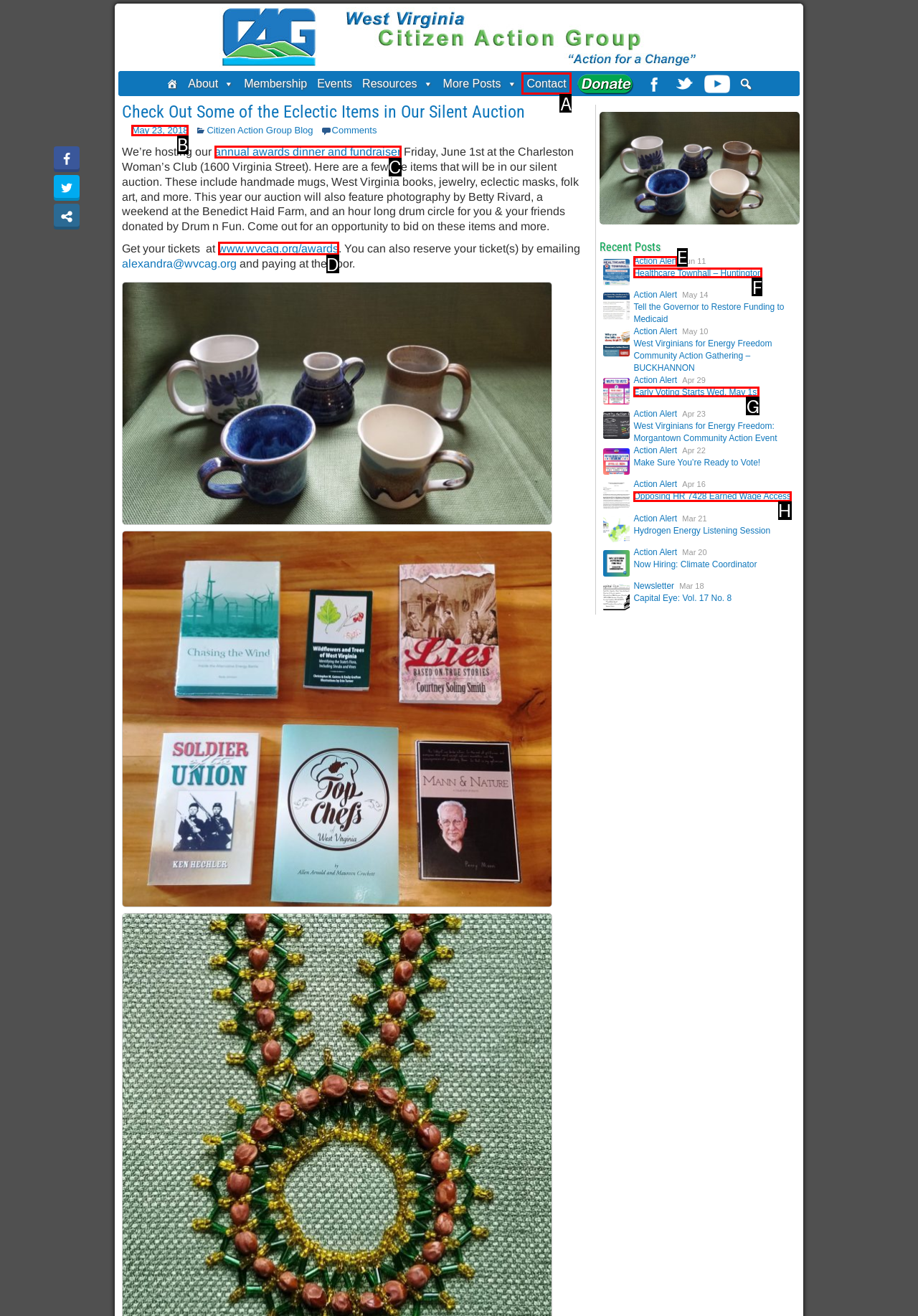Identify the letter of the correct UI element to fulfill the task: Get tickets at the WV Citizen Action Group website from the given options in the screenshot.

D